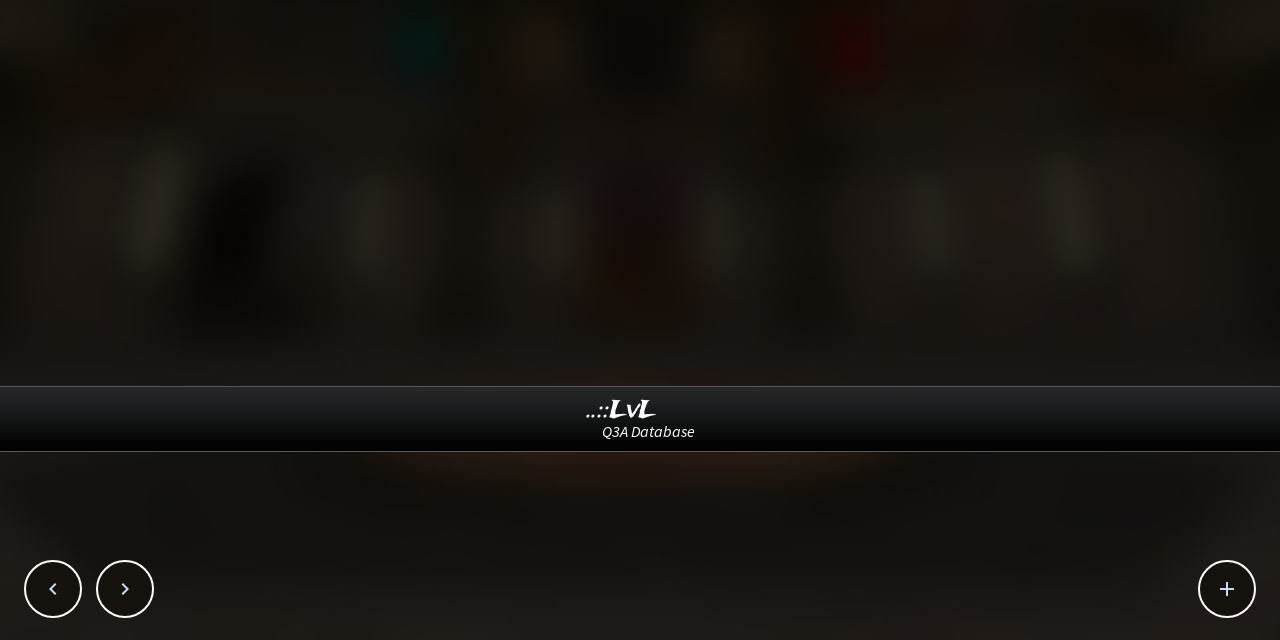Determine the bounding box coordinates (top-left x, top-left y, bottom-right x, bottom-right y) of the UI element described in the following text: 

[0.077, 0.878, 0.119, 0.962]